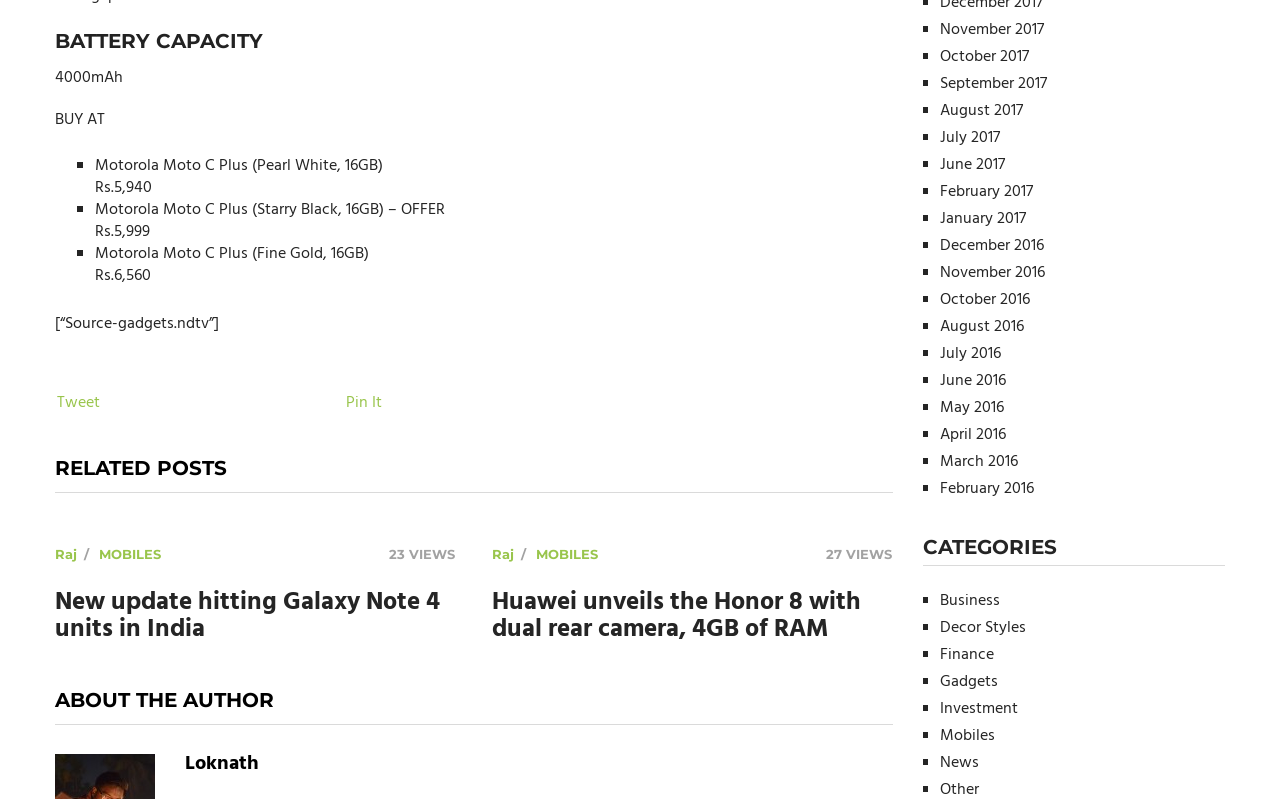Find and specify the bounding box coordinates that correspond to the clickable region for the instruction: "Click on 'Pin It'".

[0.27, 0.488, 0.298, 0.52]